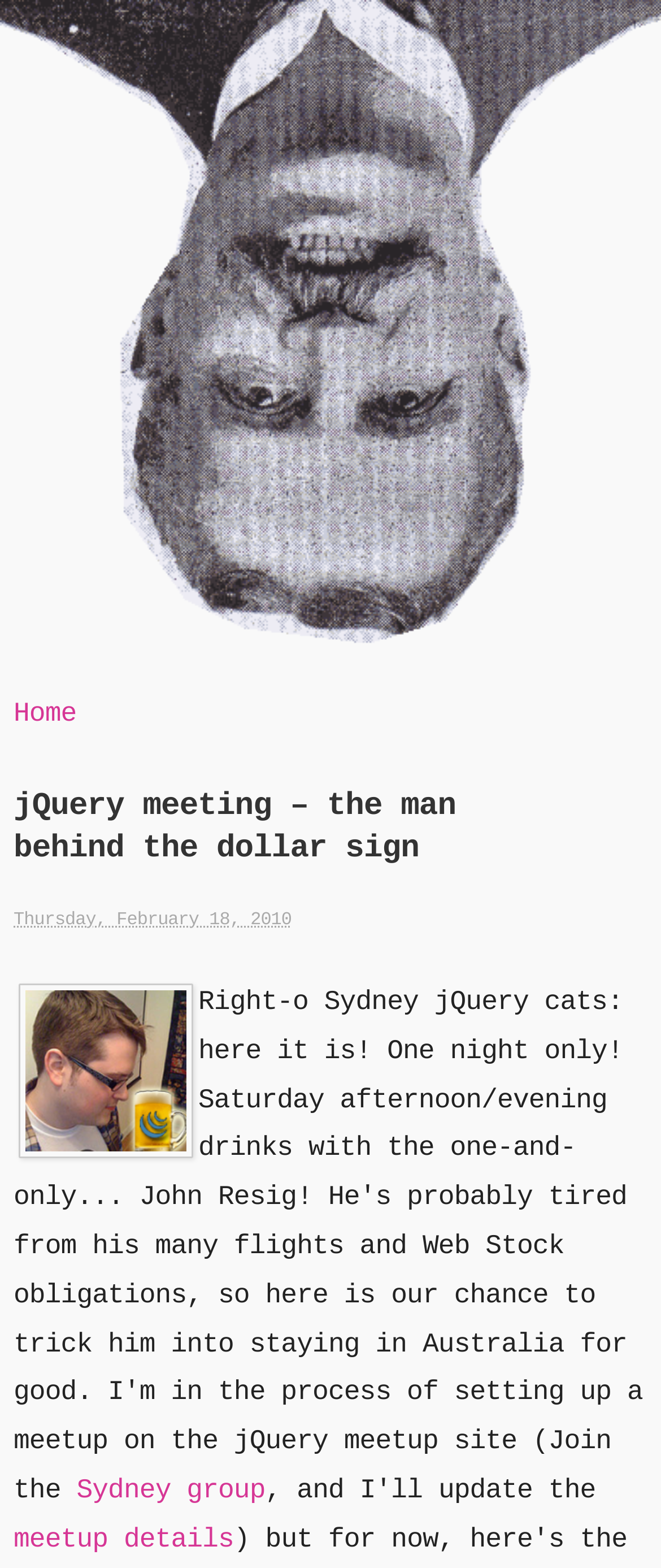How many links are there on the webpage?
Refer to the image and provide a concise answer in one word or phrase.

5